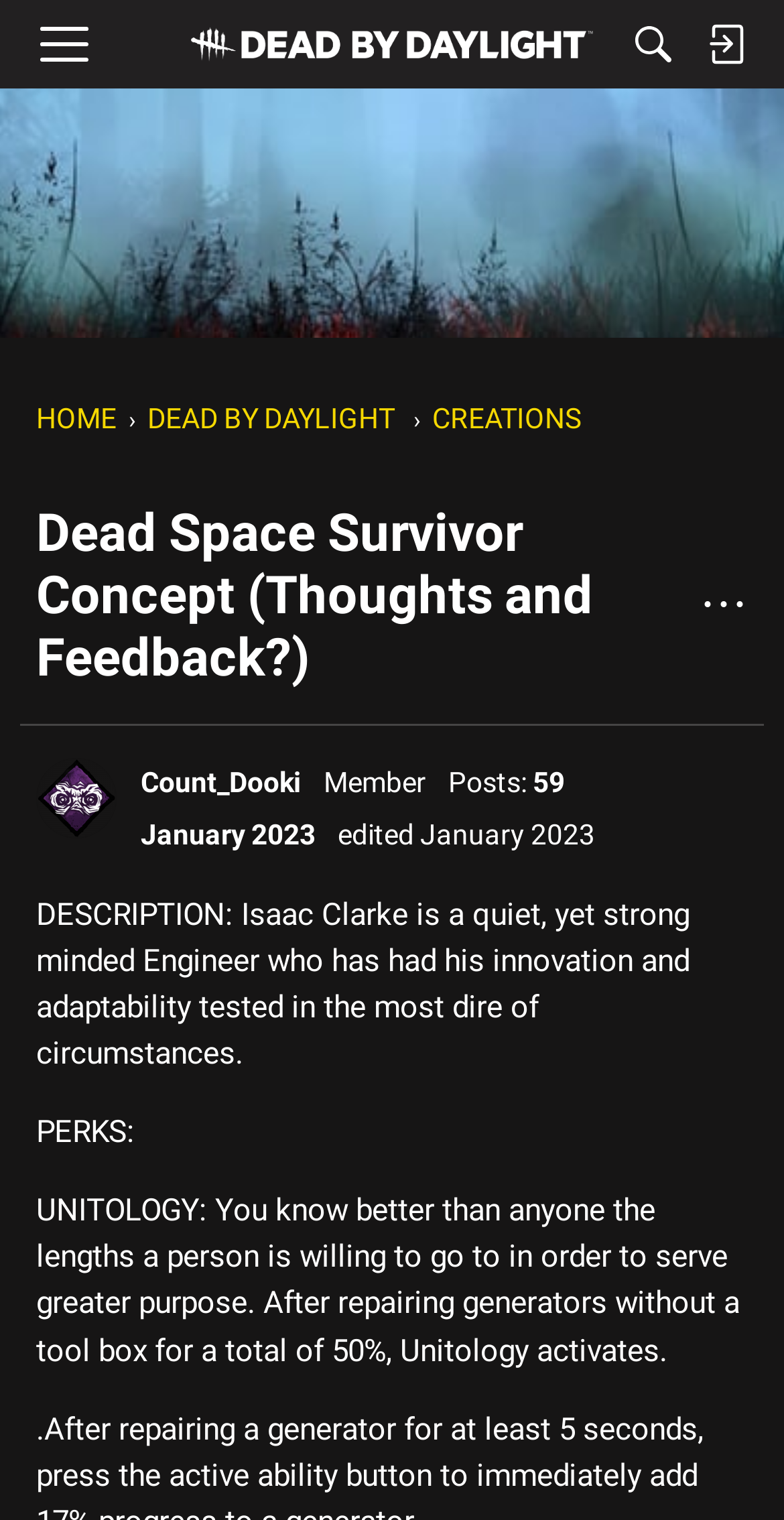Given the element description parent_node: Menu title="Sign In", specify the bounding box coordinates of the corresponding UI element in the format (top-left x, top-left y, bottom-right x, bottom-right y). All values must be between 0 and 1.

[0.879, 0.0, 0.972, 0.058]